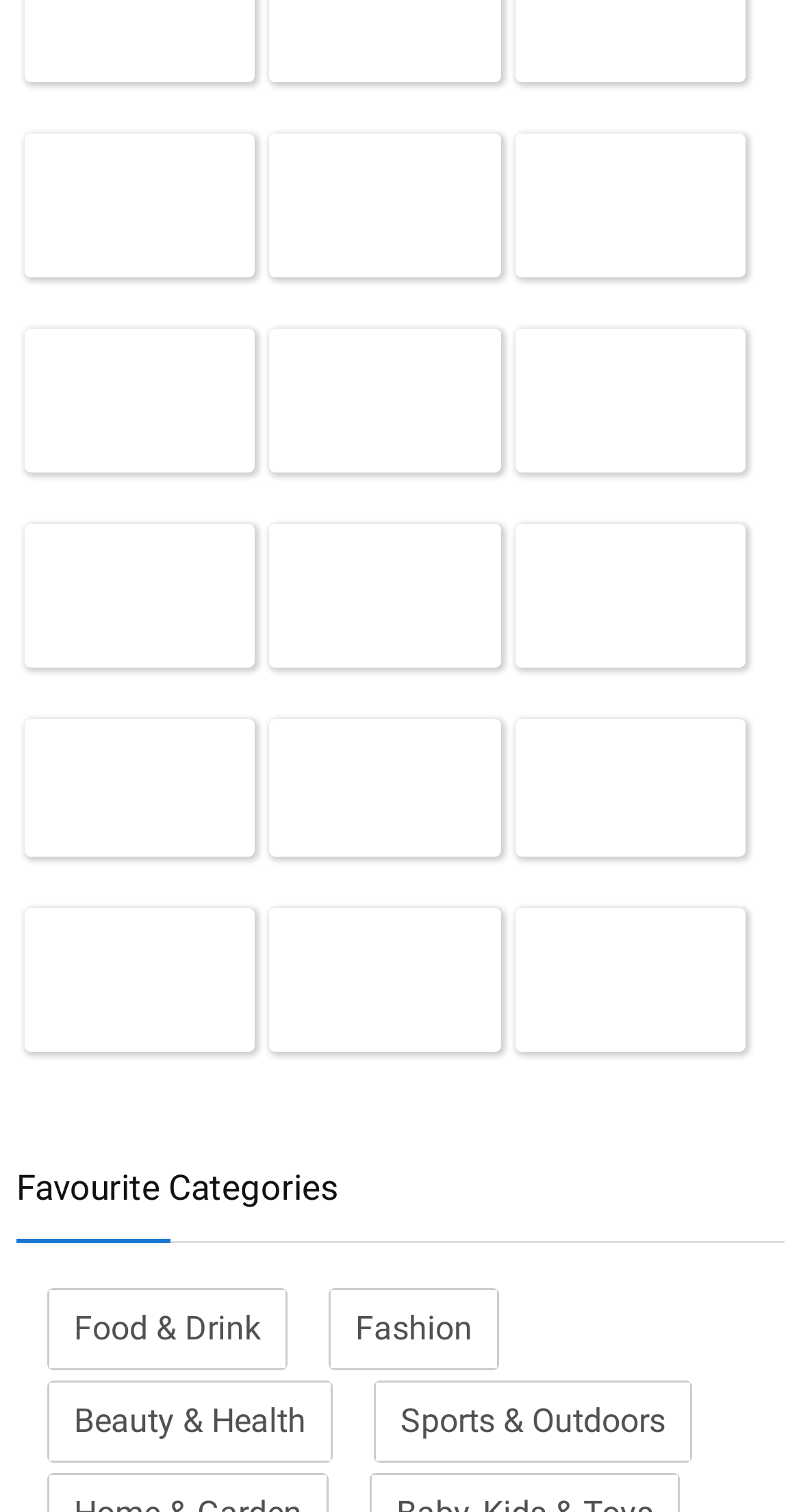What is the title of the section above the categories?
Offer a detailed and full explanation in response to the question.

The title of the section above the categories is 'Favourite Categories', which is a static text element located above the category links.